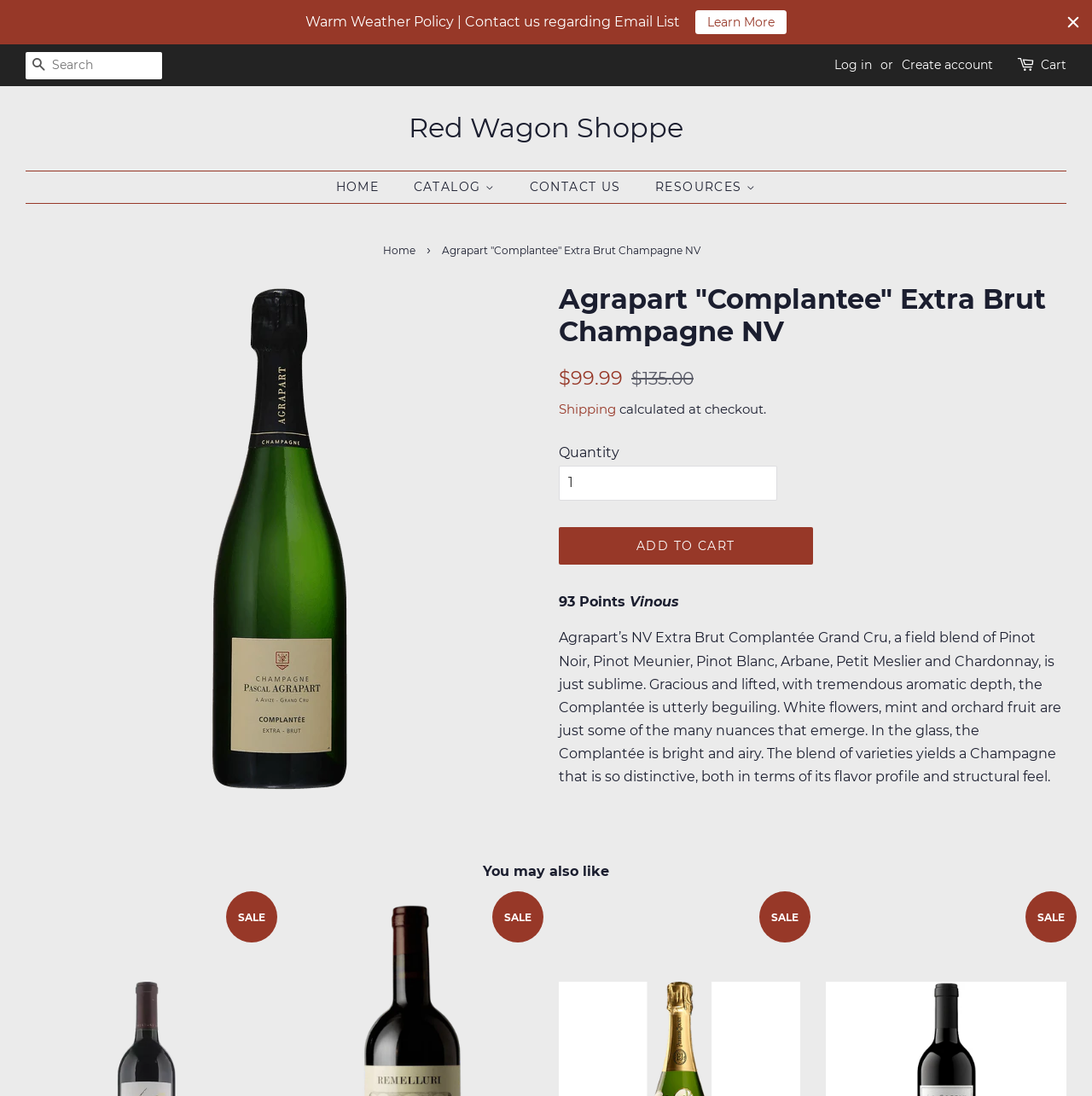Please provide the bounding box coordinates for the element that needs to be clicked to perform the instruction: "Add Agrapart 'Complantee' Extra Brut Champagne NV to cart". The coordinates must consist of four float numbers between 0 and 1, formatted as [left, top, right, bottom].

[0.512, 0.481, 0.744, 0.515]